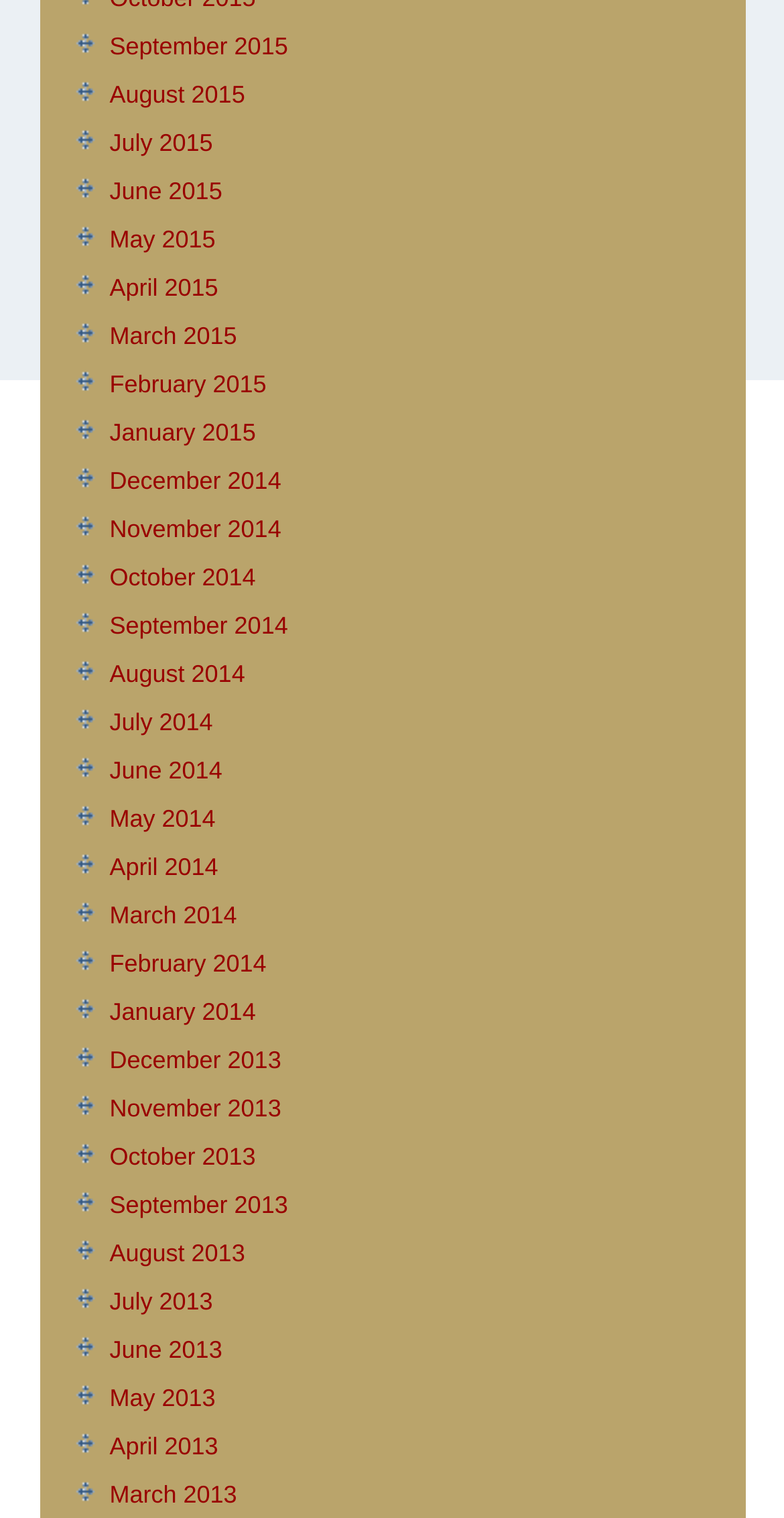How many months are listed in 2015?
Please answer the question with as much detail as possible using the screenshot.

I counted the number of links with '2015' in their text and found that there are 12 months listed in 2015, from January to December.